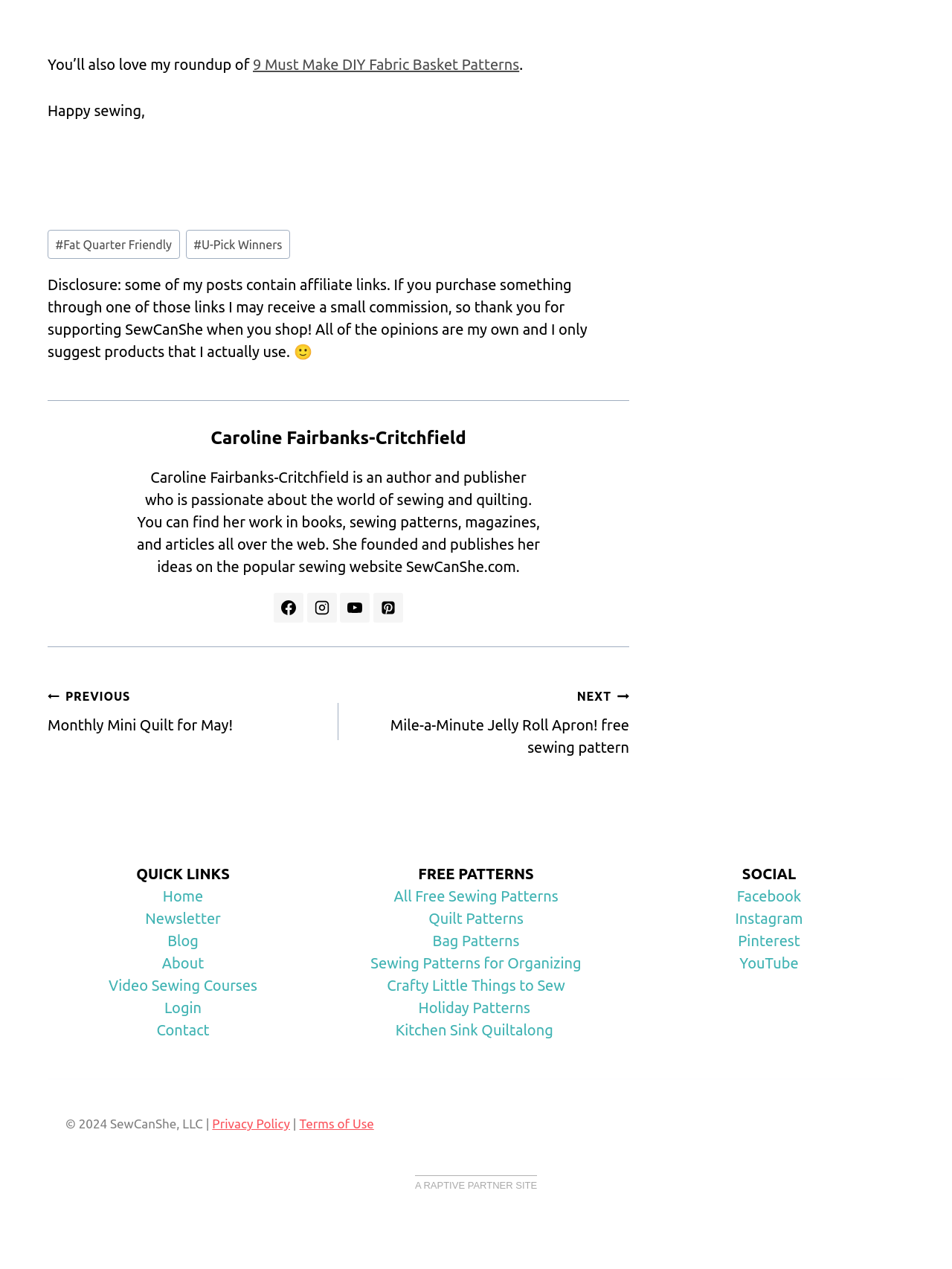Using the information in the image, give a detailed answer to the following question: How many social media links are there?

The social media links can be found in the footer section of the webpage. There are four links: Facebook, Instagram, YouTube, and Pinterest.